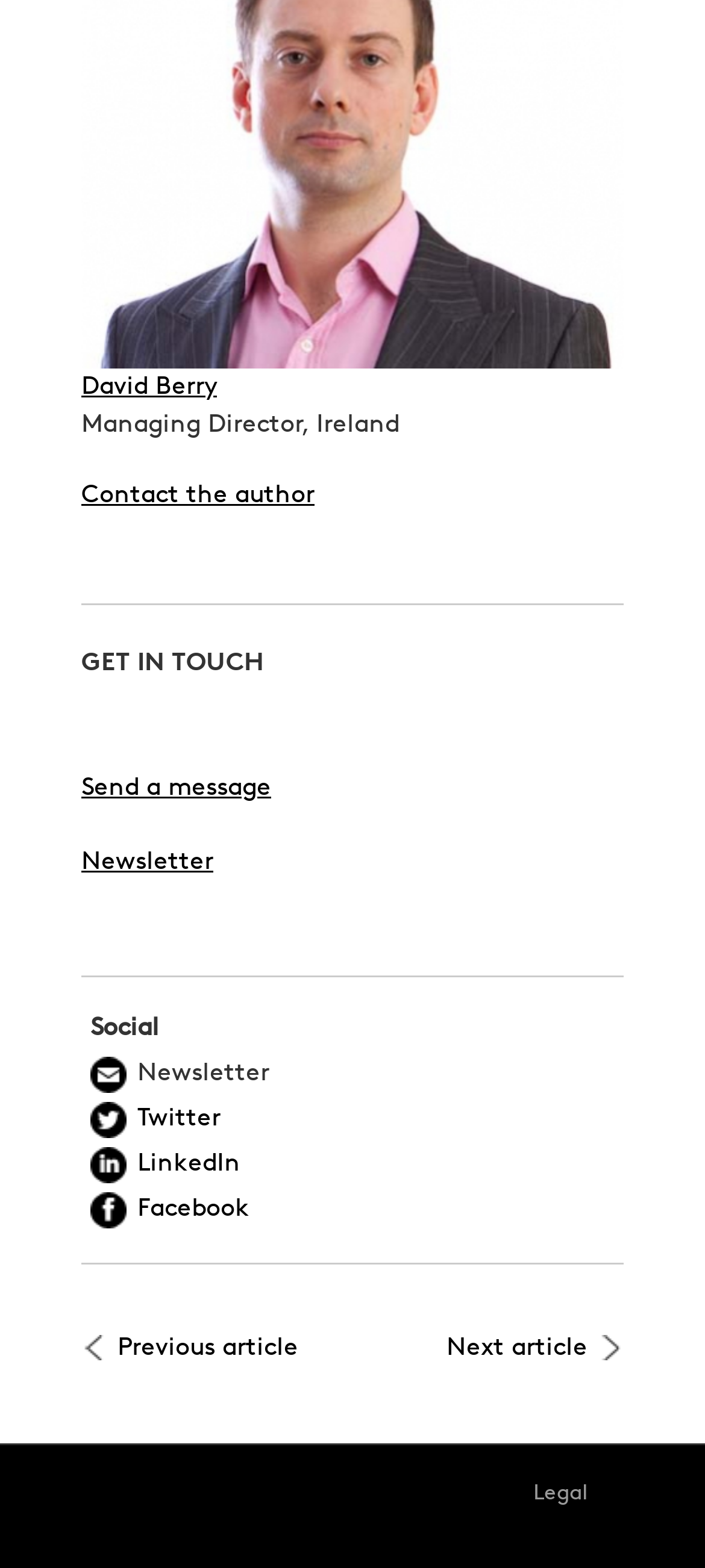How many social media platforms are listed?
Based on the image, answer the question with as much detail as possible.

I counted the links under the 'Social' text, which are 'Twitter', 'LinkedIn', and 'Facebook', indicating that there are three social media platforms listed.